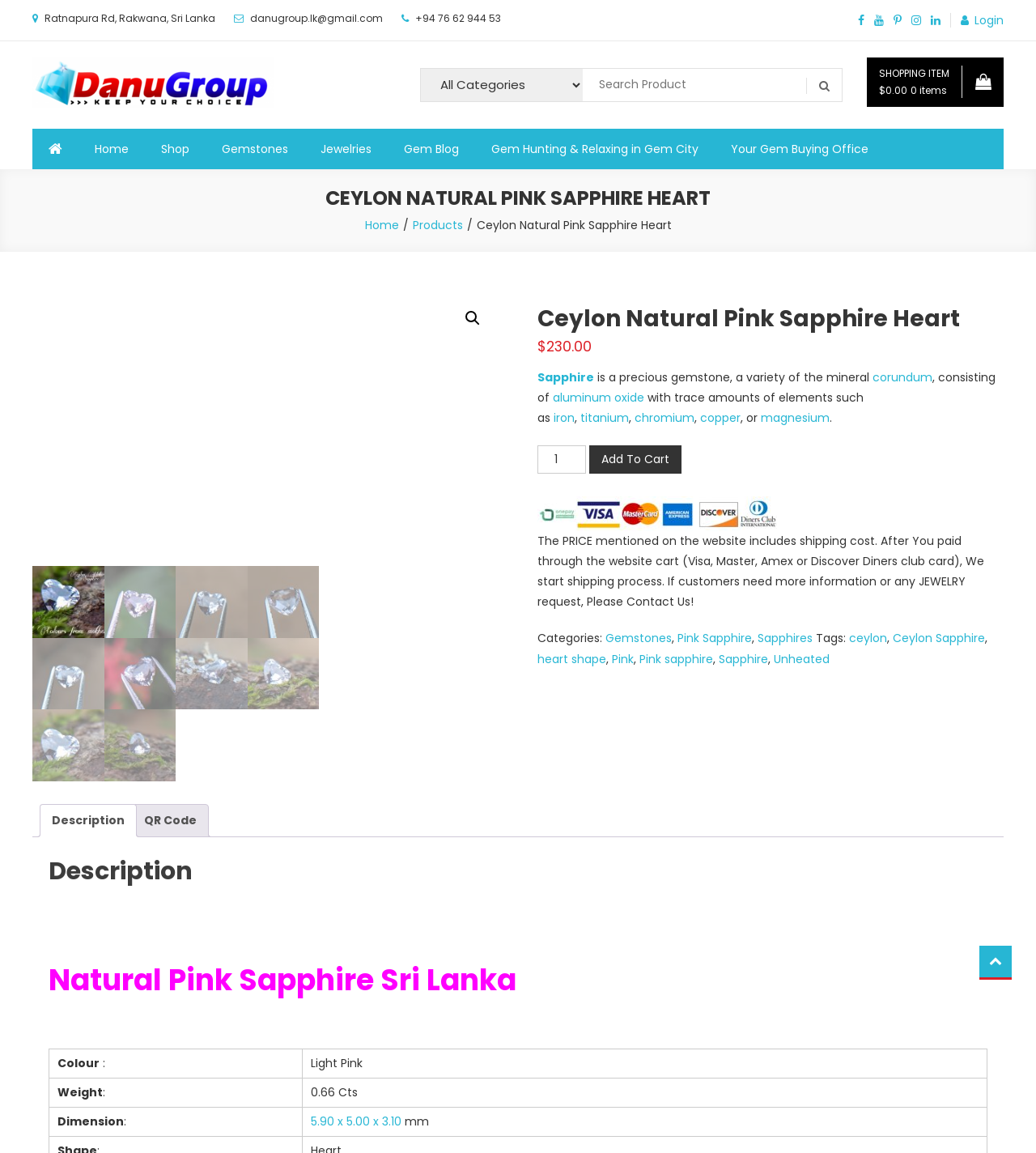Please find the bounding box for the UI element described by: "Shopping Item $0.00 0 items".

[0.837, 0.05, 0.969, 0.093]